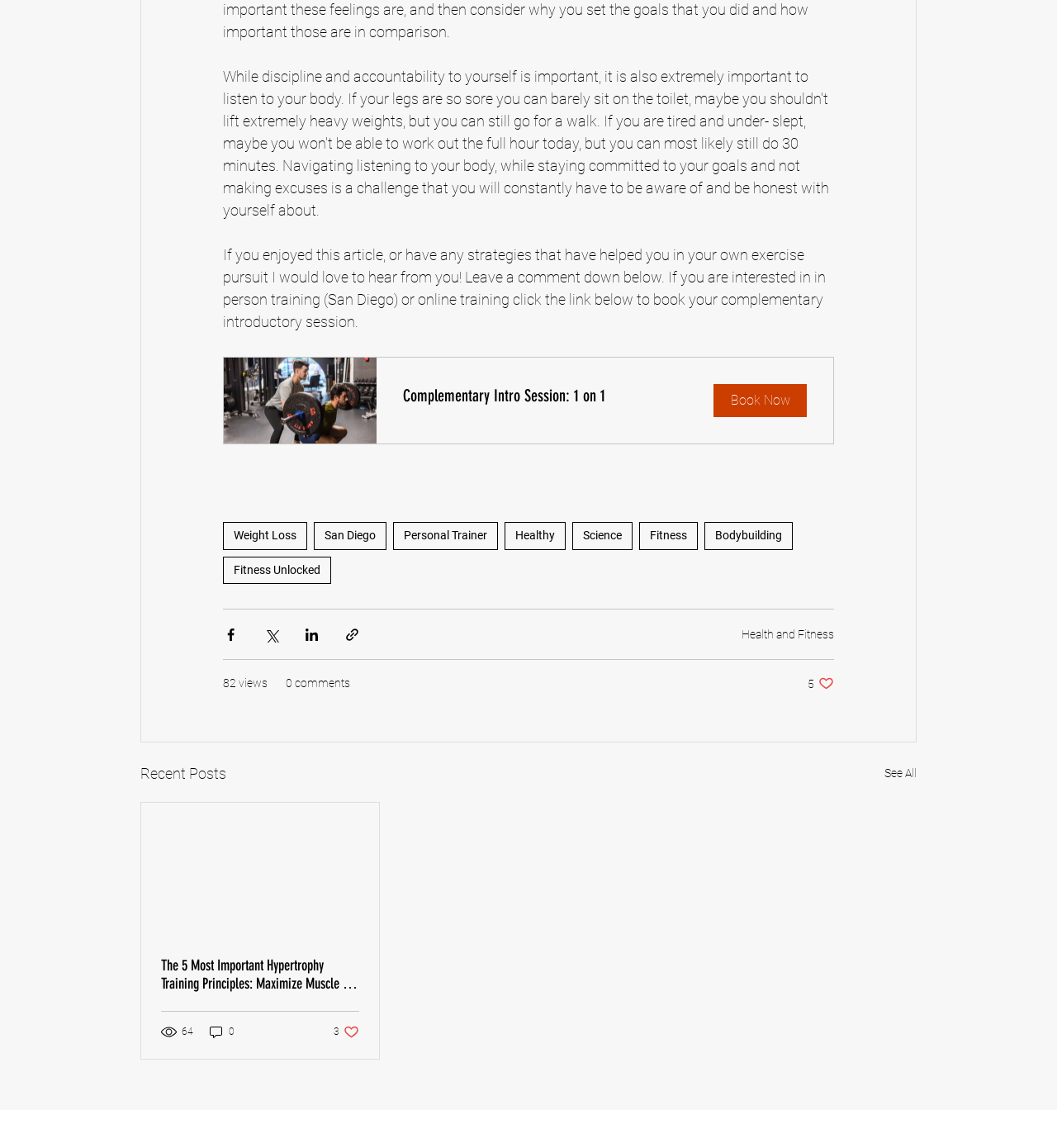What is the title of the second article in the 'Recent Posts' section?
Please answer the question with a detailed response using the information from the screenshot.

The title of the second article in the 'Recent Posts' section can be found in the link element 'The 5 Most Important Hypertrophy Training Principles: Maximize Muscle on Any Routine'.